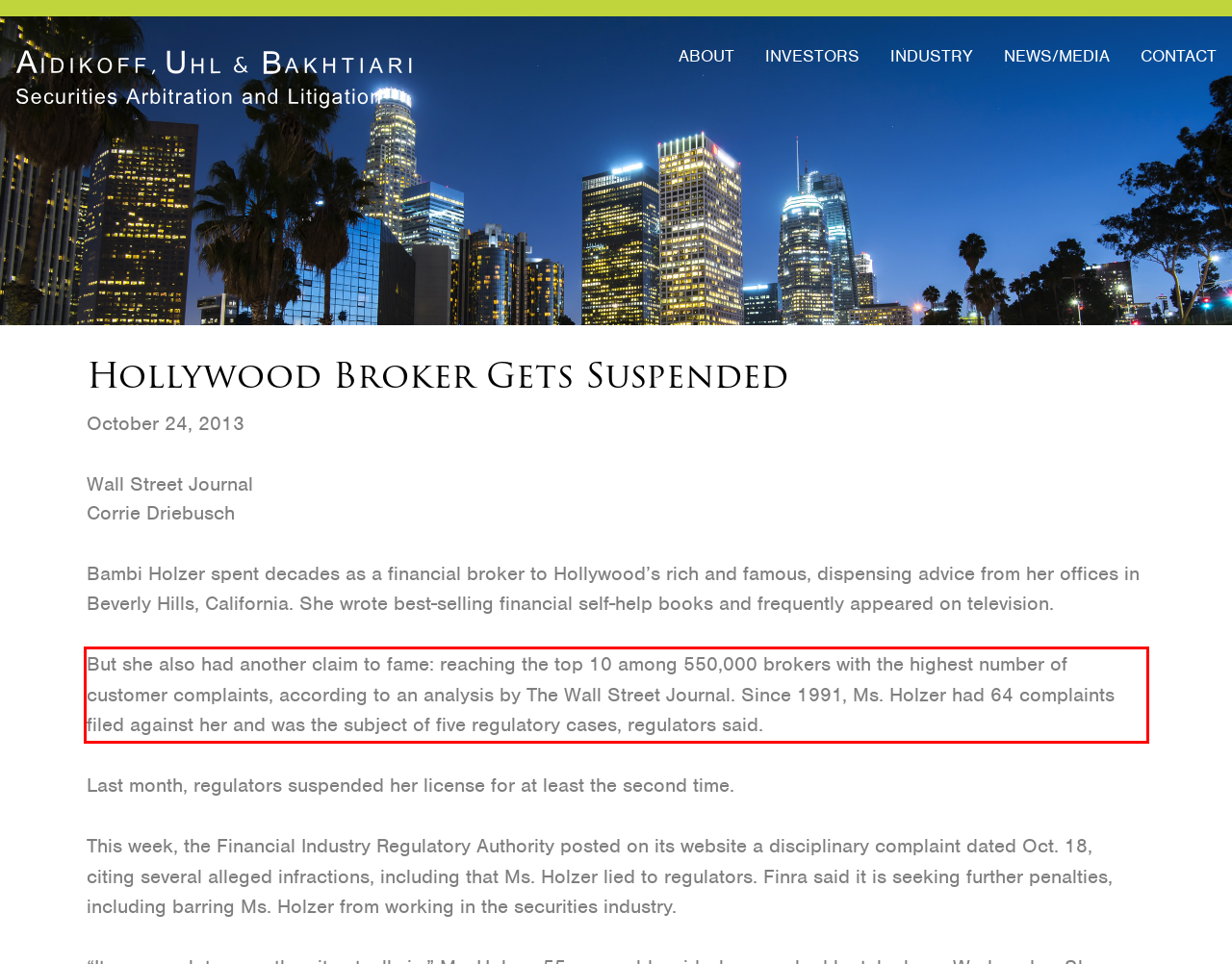Analyze the webpage screenshot and use OCR to recognize the text content in the red bounding box.

But she also had another claim to fame: reaching the top 10 among 550,000 brokers with the highest number of customer complaints, according to an analysis by The Wall Street Journal. Since 1991, Ms. Holzer had 64 complaints filed against her and was the subject of five regulatory cases, regulators said.